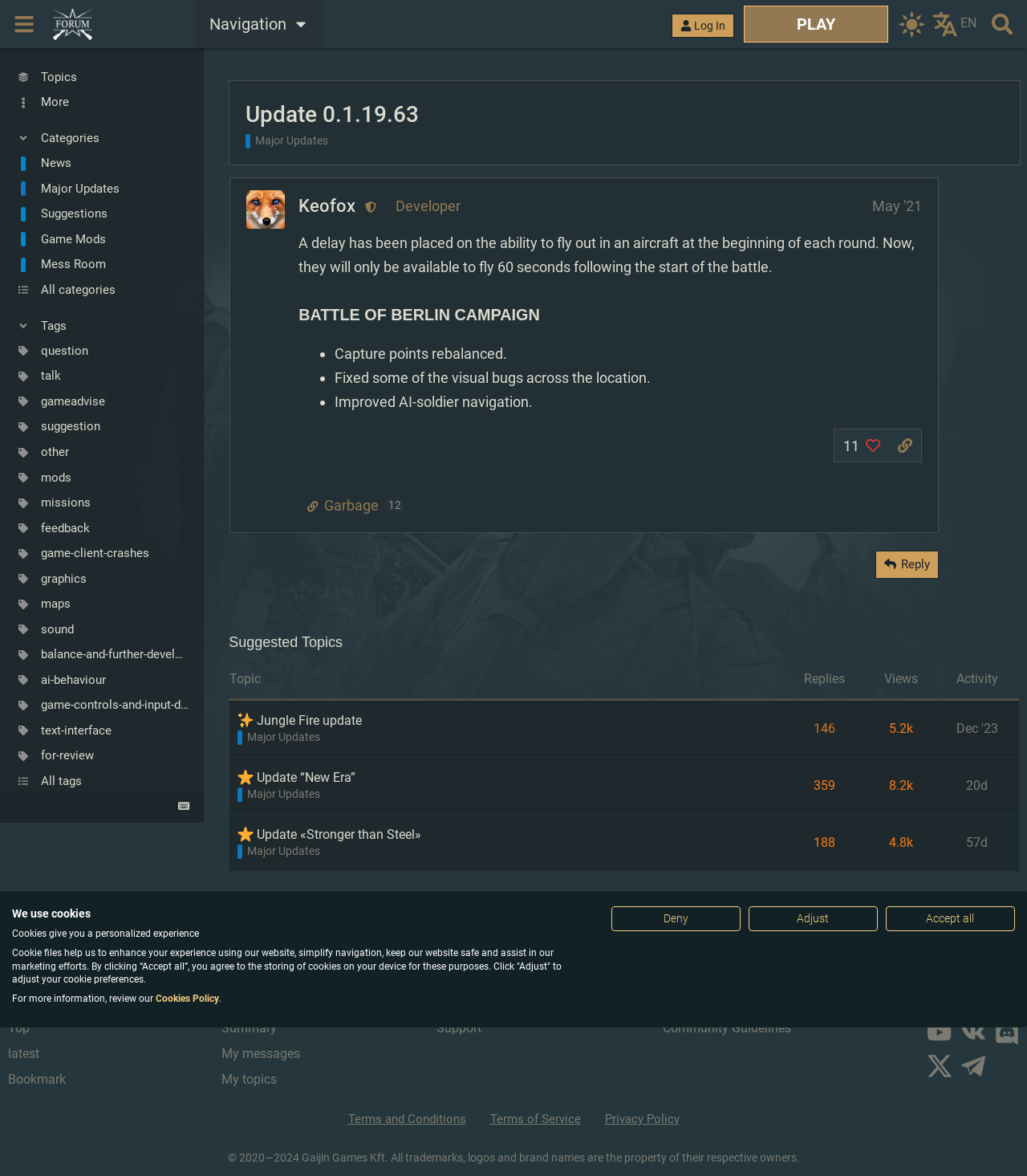Determine the coordinates of the bounding box for the clickable area needed to execute this instruction: "Read more about 5-HTP".

None